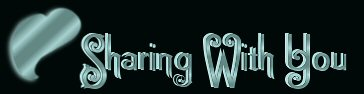What shape is used to reinforce themes of affection and community?
Provide a detailed answer to the question using information from the image.

A stylized heart shape is used at the beginning of the phrase 'Sharing With You' to reinforce themes of affection and community, adding a visually appealing touch to the image.